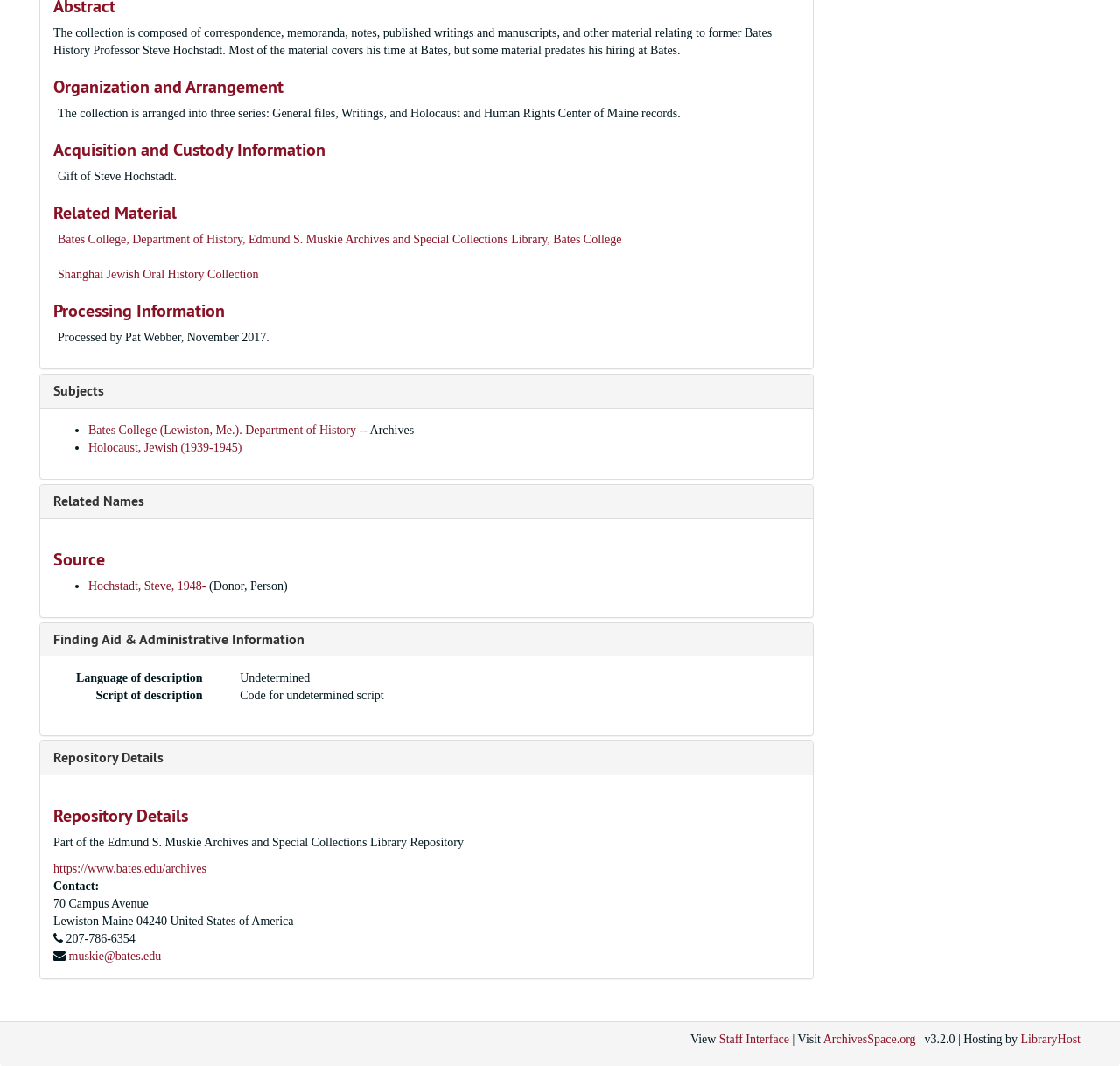Use a single word or phrase to respond to the question:
What is the name of the library where the collection is housed?

Edmund S. Muskie Archives and Special Collections Library